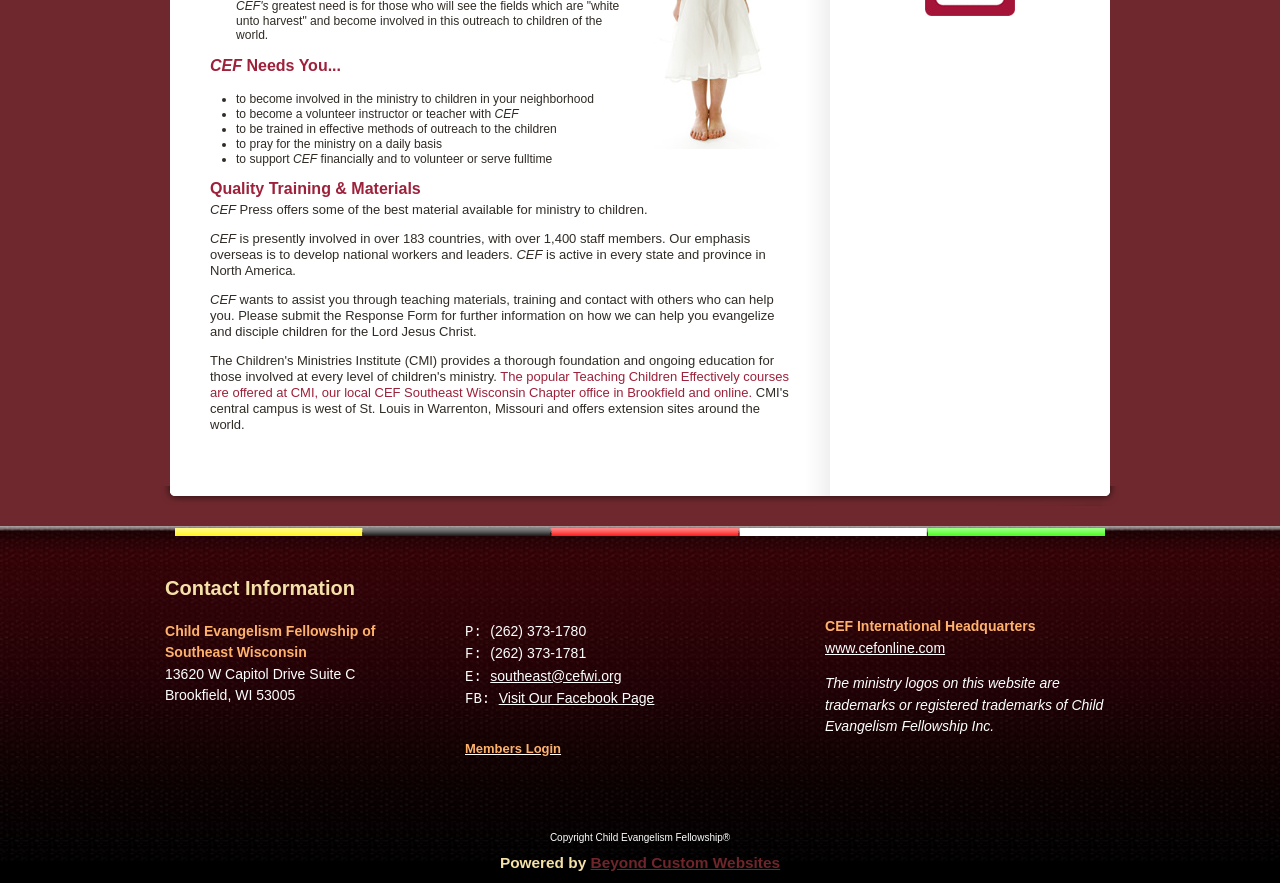Please find the bounding box for the UI element described by: "Beyond Custom Websites".

[0.461, 0.967, 0.609, 0.986]